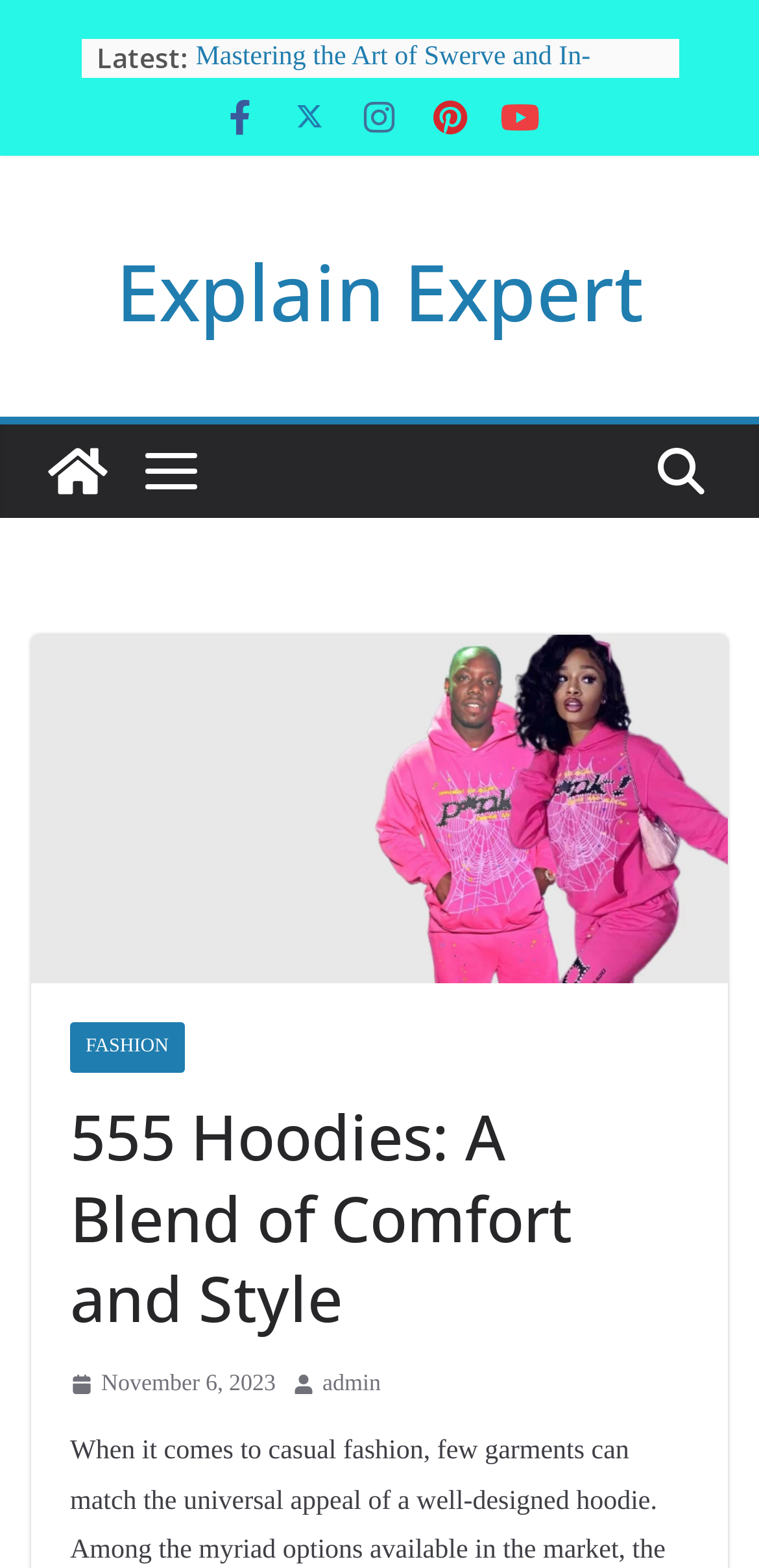Please find and generate the text of the main heading on the webpage.

555 Hoodies: A Blend of Comfort and Style